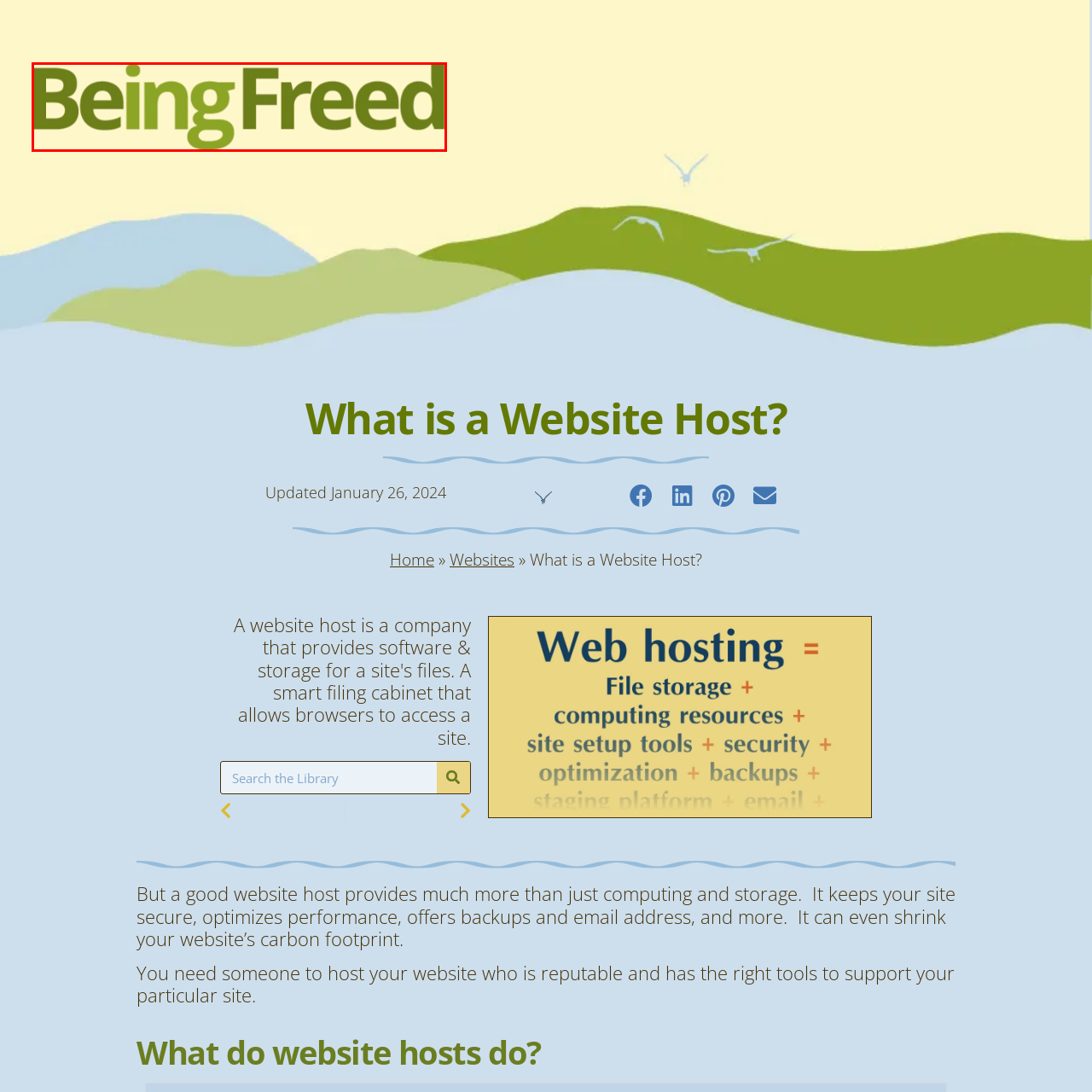Detail the visual elements present in the red-framed section of the image.

The image displays the text "Being Freed" in a prominent and stylized font, reflecting a theme of liberation or empowerment. The letters are designed in a soft green color, set against a pale yellow background, creating a calming yet uplifting visual impact. This image serves as a header or branding element for the webpage titled "What is a Website Host?", suggesting a focus on providing valuable insights into website hosting services. Overall, the design conveys a sense of clarity and purpose, aligning with the informative nature of the article it accompanies.